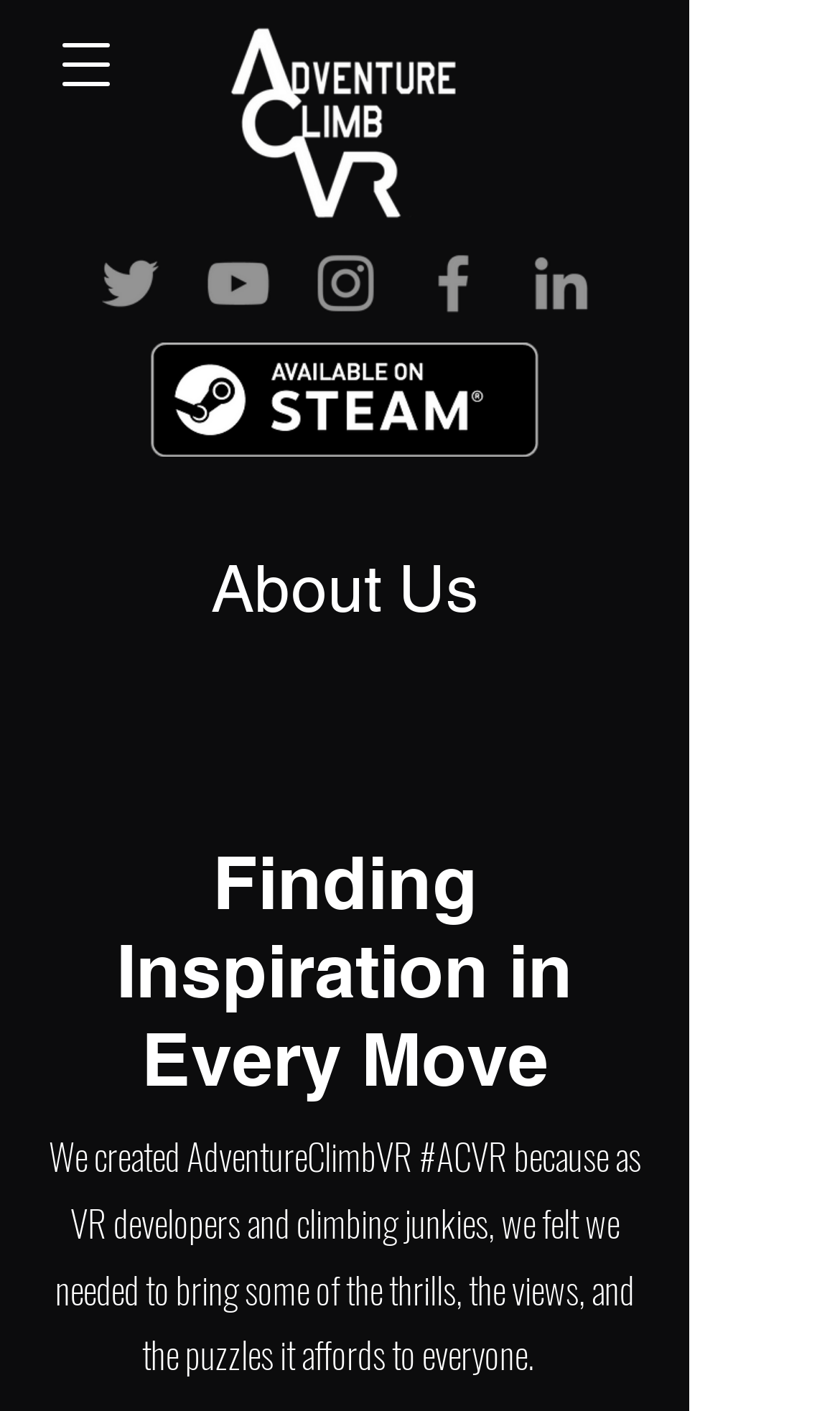What is the main topic of the 'About Us' section?
Please provide a comprehensive answer based on the information in the image.

The main topic of the 'About Us' section can be inferred from the text description, which mentions 'climbing junkies' and 'VR developers'. This suggests that the company is focused on creating VR experiences related to climbing.